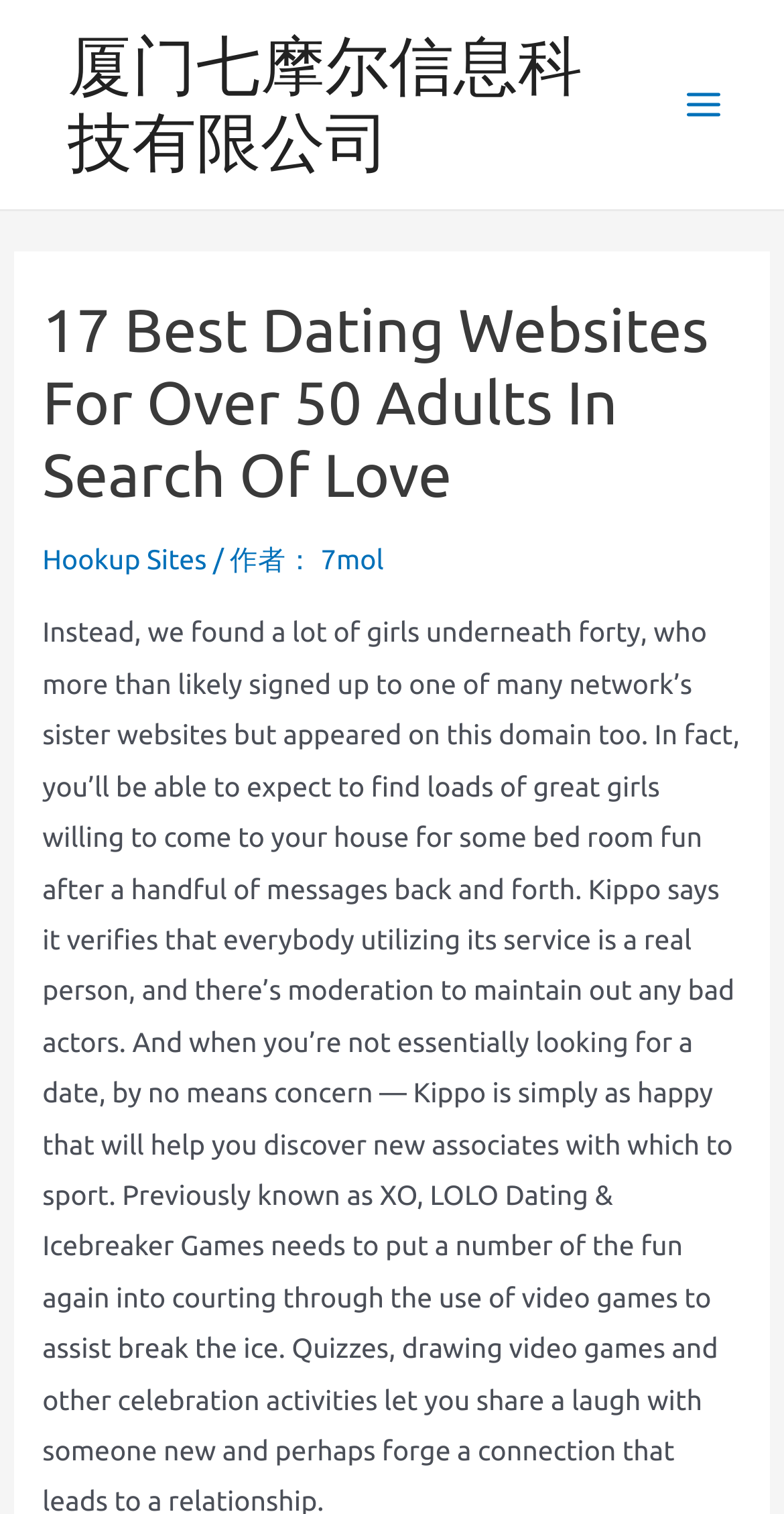Give a one-word or short-phrase answer to the following question: 
Is there a main menu button on the webpage?

Yes